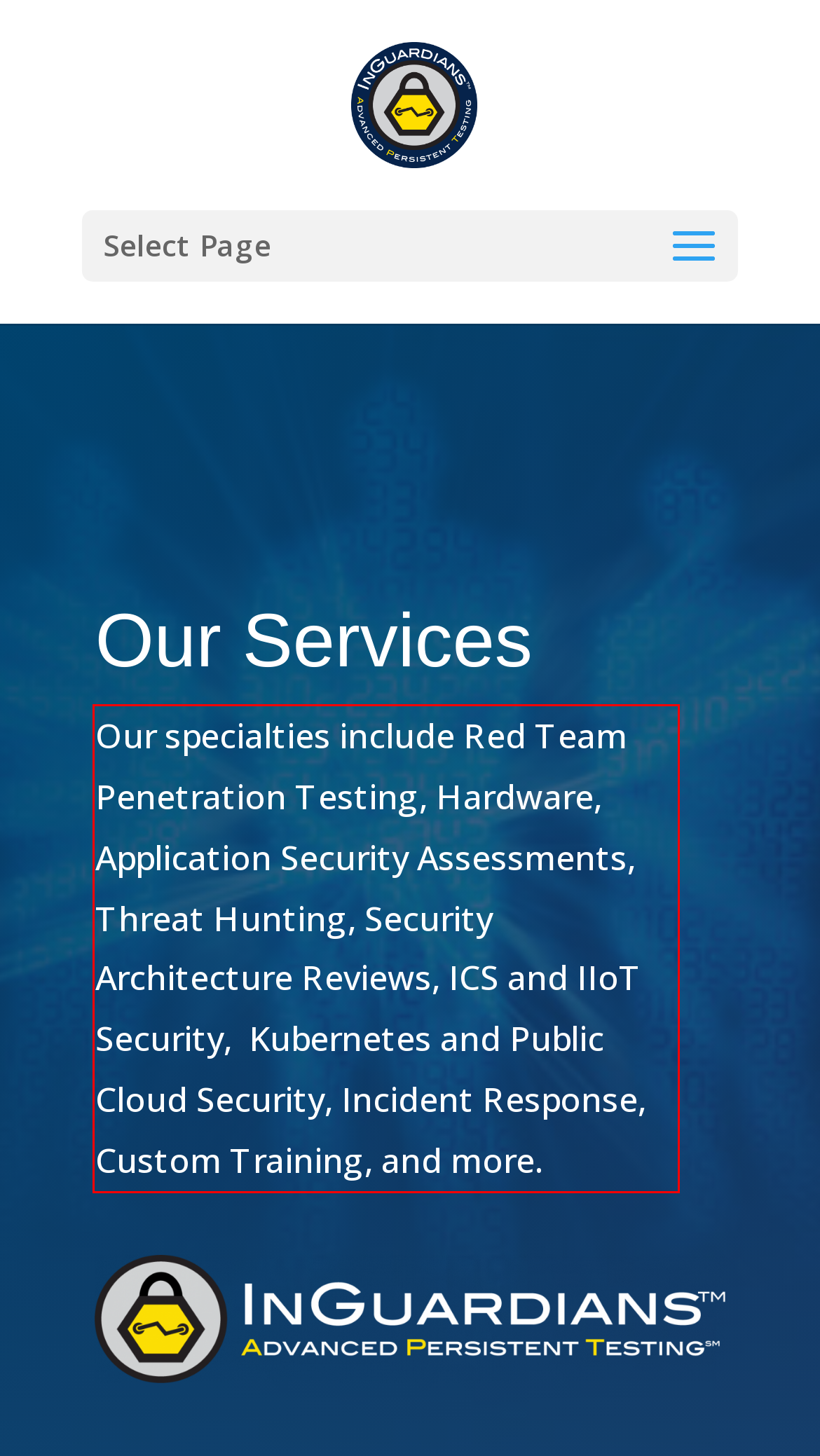Analyze the webpage screenshot and use OCR to recognize the text content in the red bounding box.

Our specialties include Red Team Penetration Testing, Hardware, Application Security Assessments, Threat Hunting, Security Architecture Reviews, ICS and IIoT Security, Kubernetes and Public Cloud Security, Incident Response, Custom Training, and more.